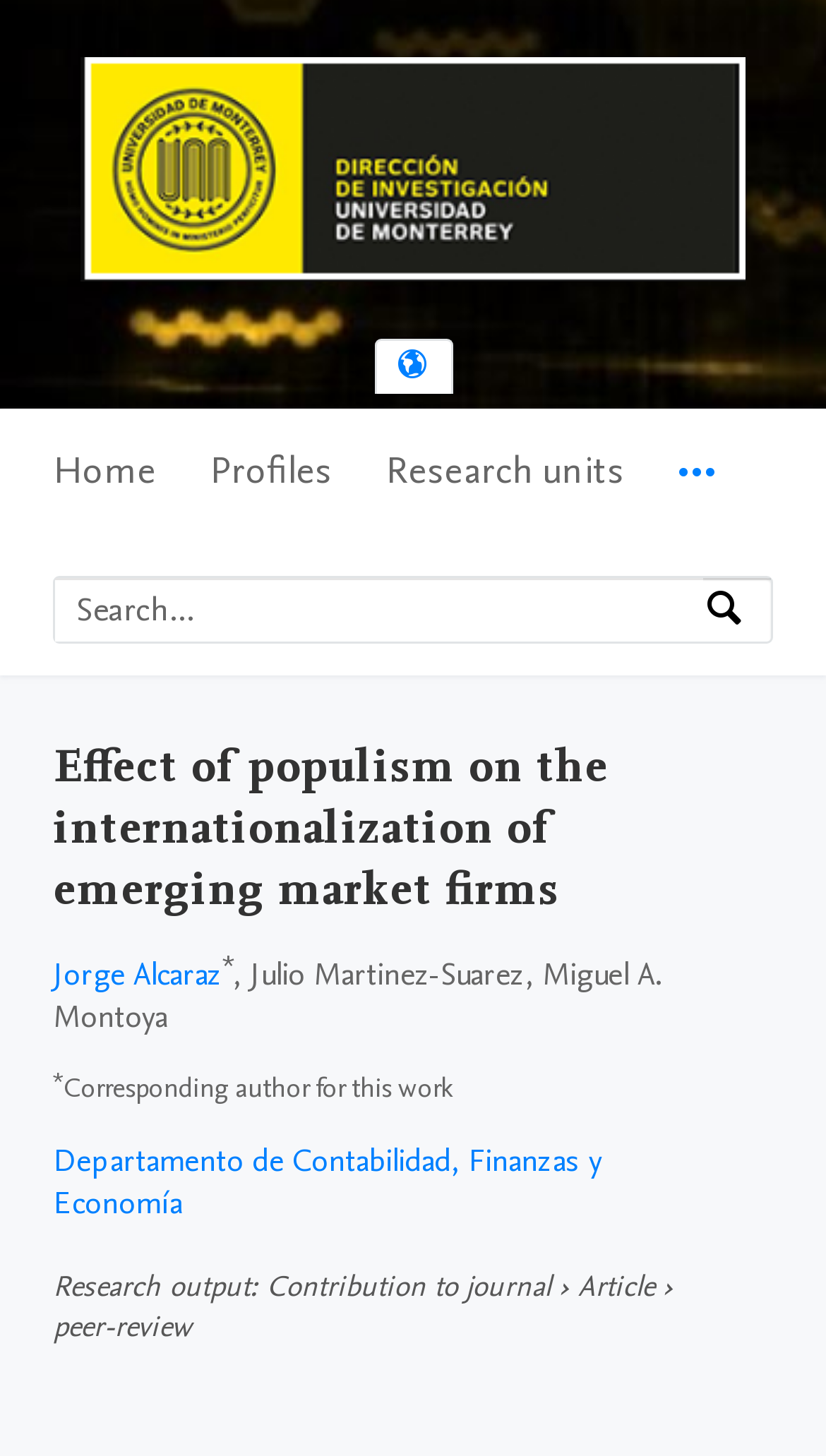Please locate the bounding box coordinates of the element that needs to be clicked to achieve the following instruction: "Go to Universidad de Monterrey Home". The coordinates should be four float numbers between 0 and 1, i.e., [left, top, right, bottom].

[0.097, 0.17, 0.903, 0.202]